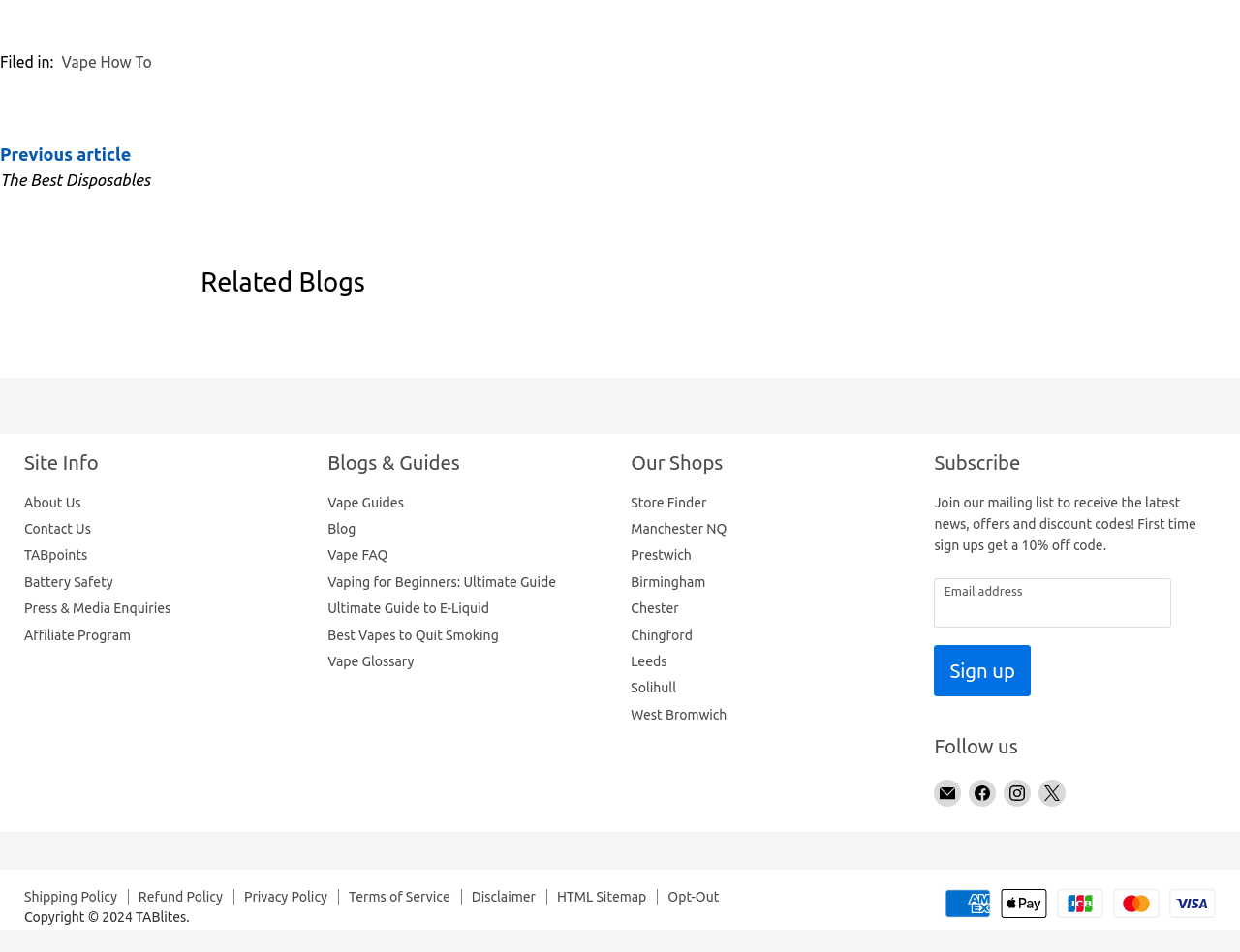What is the category of blogs under 'Blogs & Guides'?
Using the image as a reference, deliver a detailed and thorough answer to the question.

Under the 'Blogs & Guides' heading, there are several links to different categories of blogs. One of them is 'Vape Guides', which suggests that the website has a section dedicated to guides related to vaping.